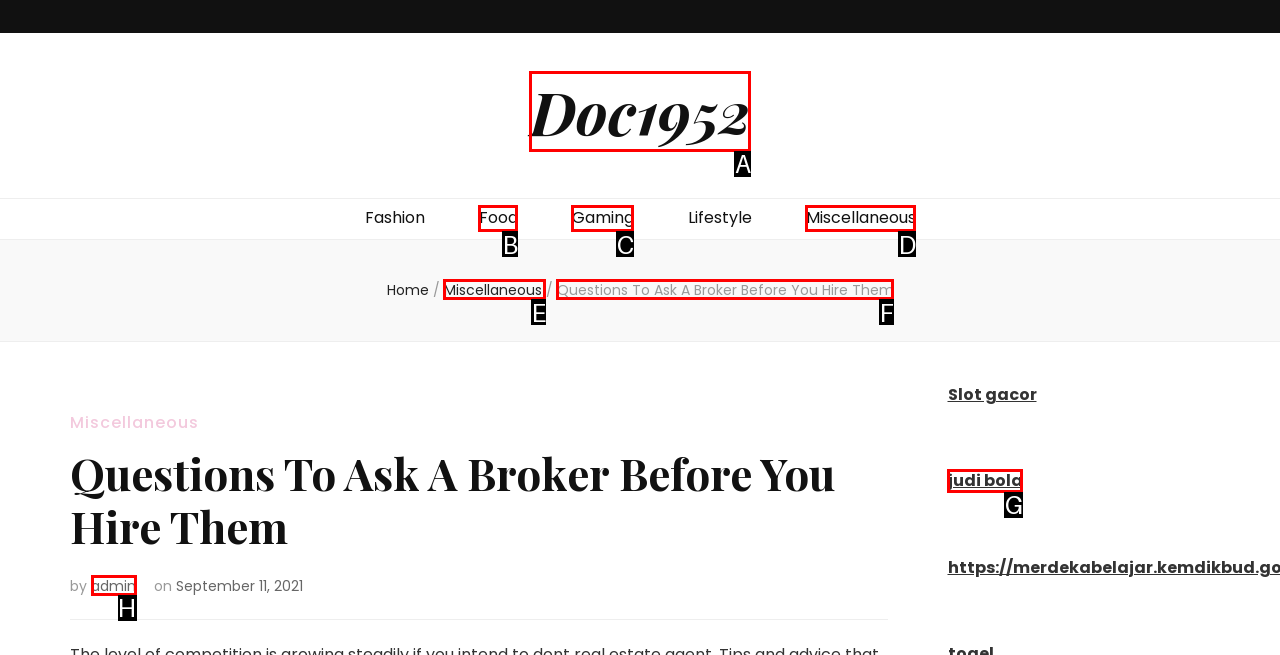Tell me which one HTML element best matches the description: judi bola Answer with the option's letter from the given choices directly.

G